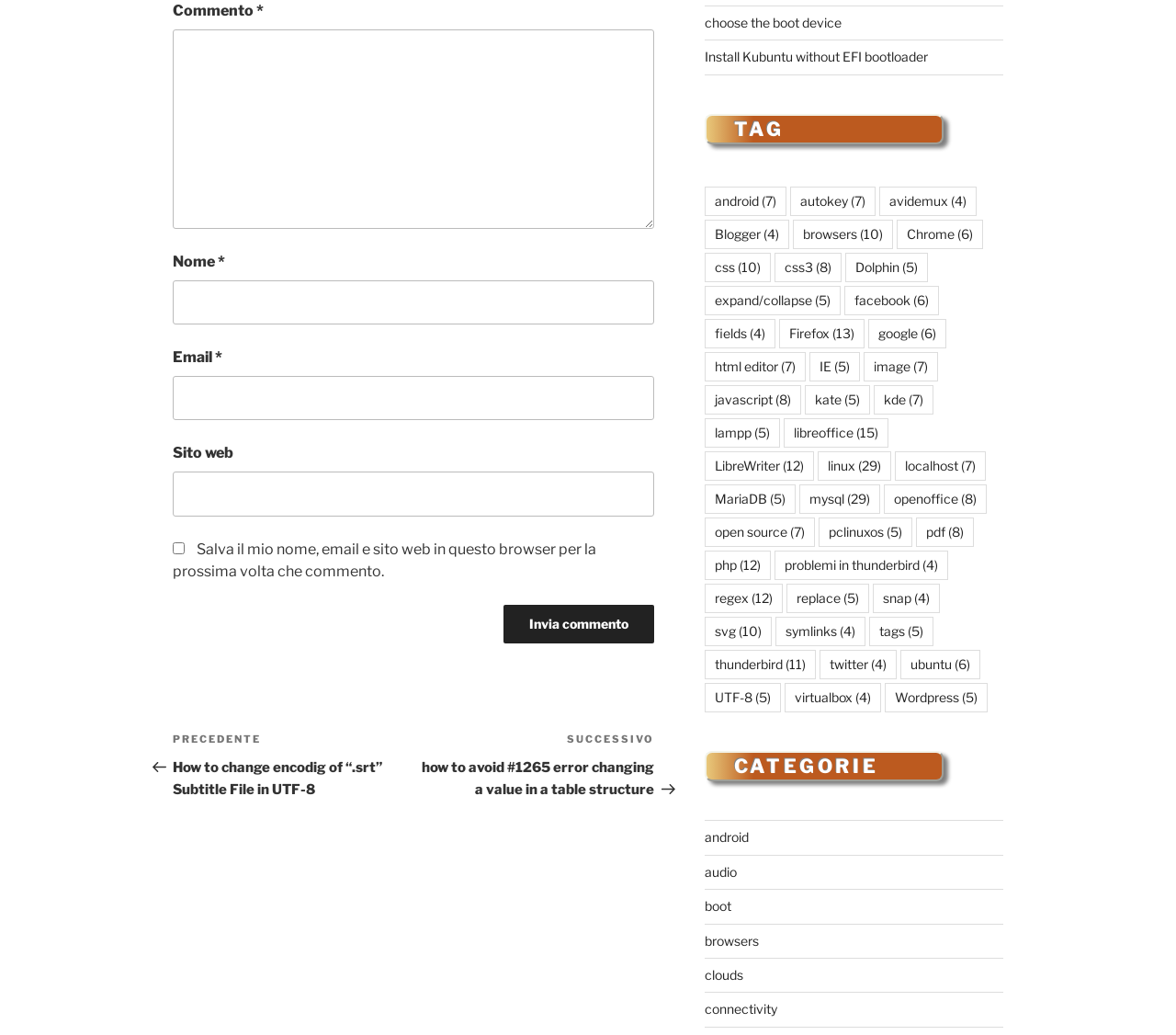How many articles are tagged with 'android'?
Based on the image, give a concise answer in the form of a single word or short phrase.

7